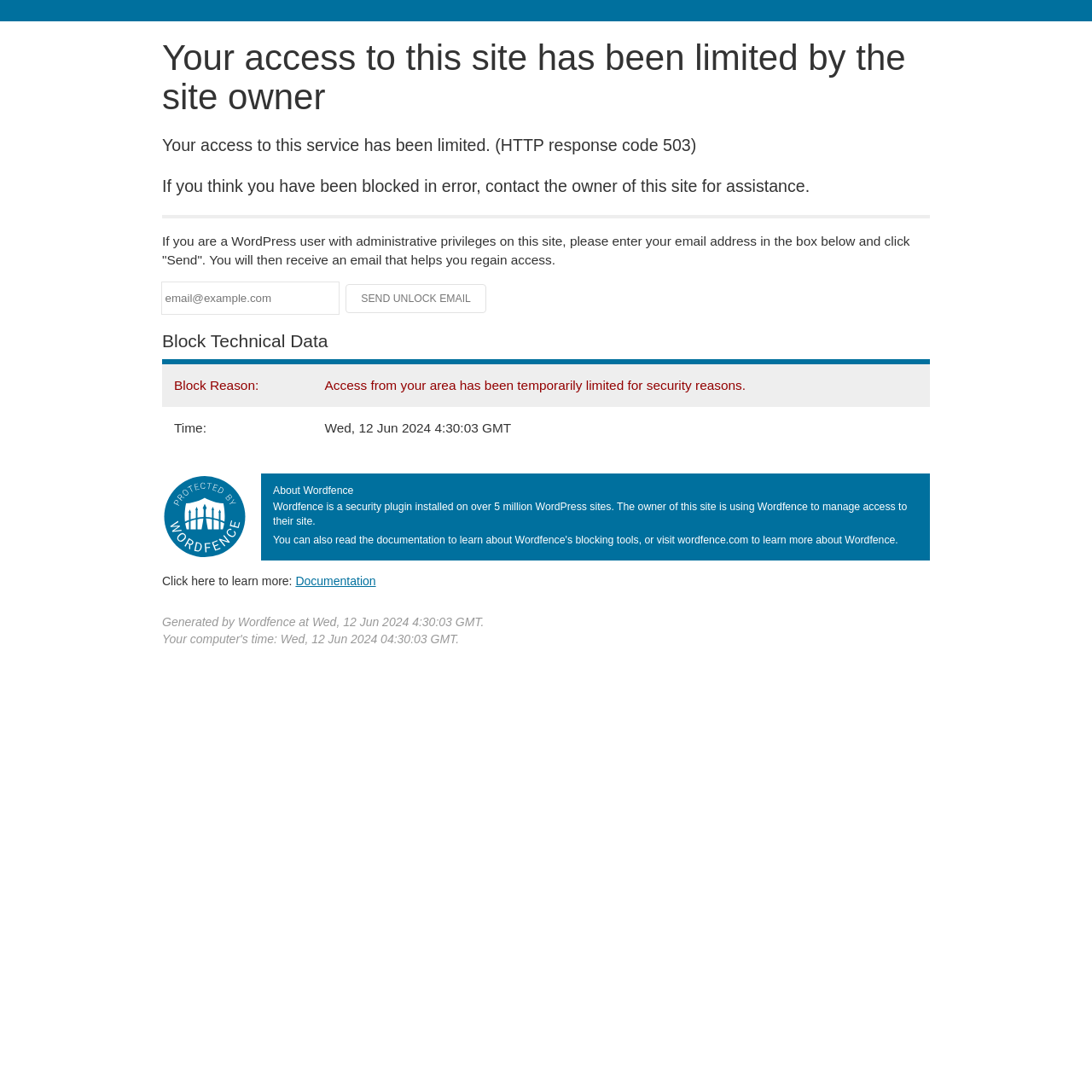What is the name of the security plugin installed on the site?
Using the image, elaborate on the answer with as much detail as possible.

The name of the security plugin installed on the site is mentioned in the 'About Wordfence' section, which says 'Wordfence is a security plugin installed on over 5 million WordPress sites.'